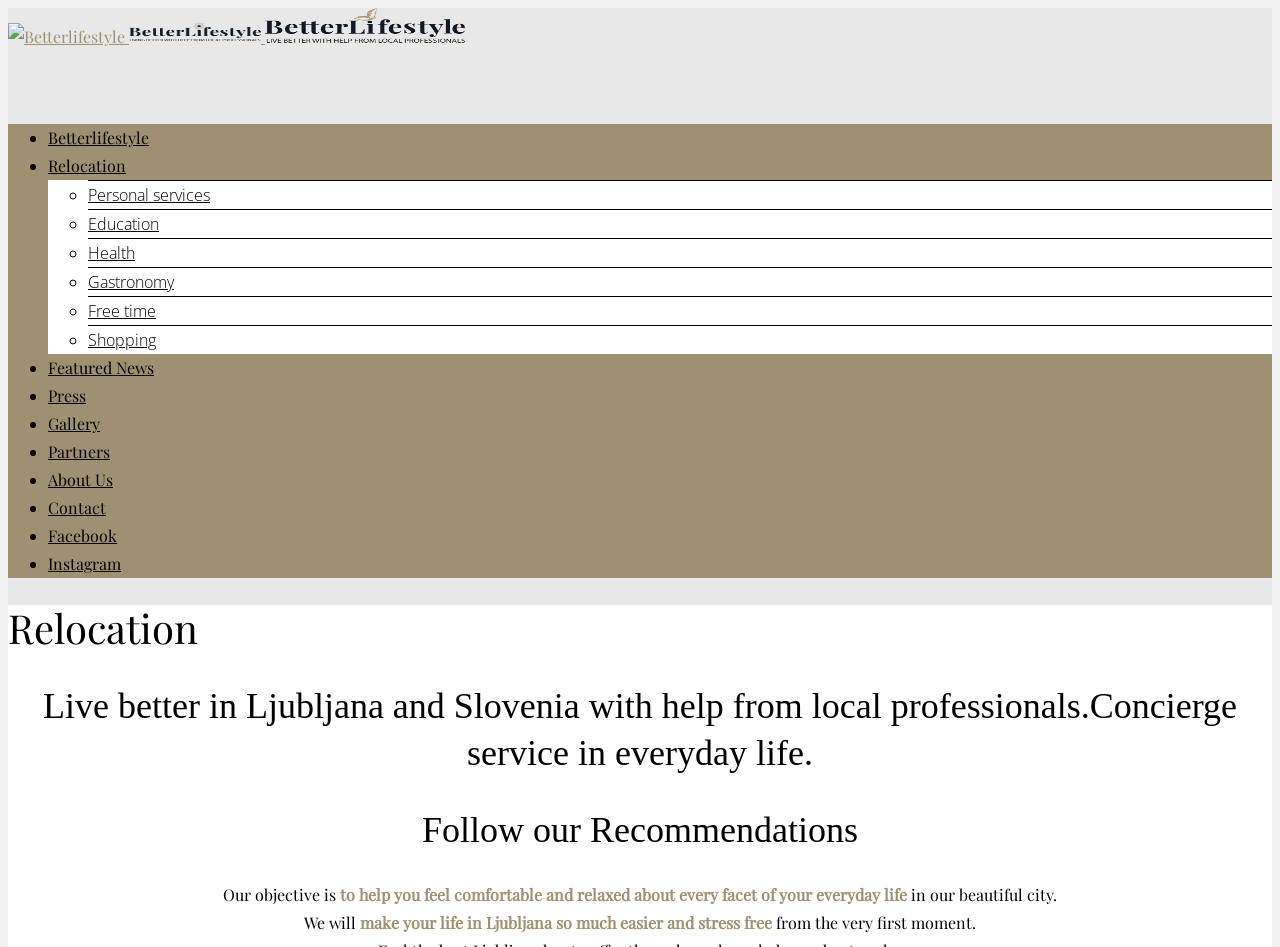Specify the bounding box coordinates of the area that needs to be clicked to achieve the following instruction: "Read about Education".

[0.069, 0.225, 0.124, 0.248]